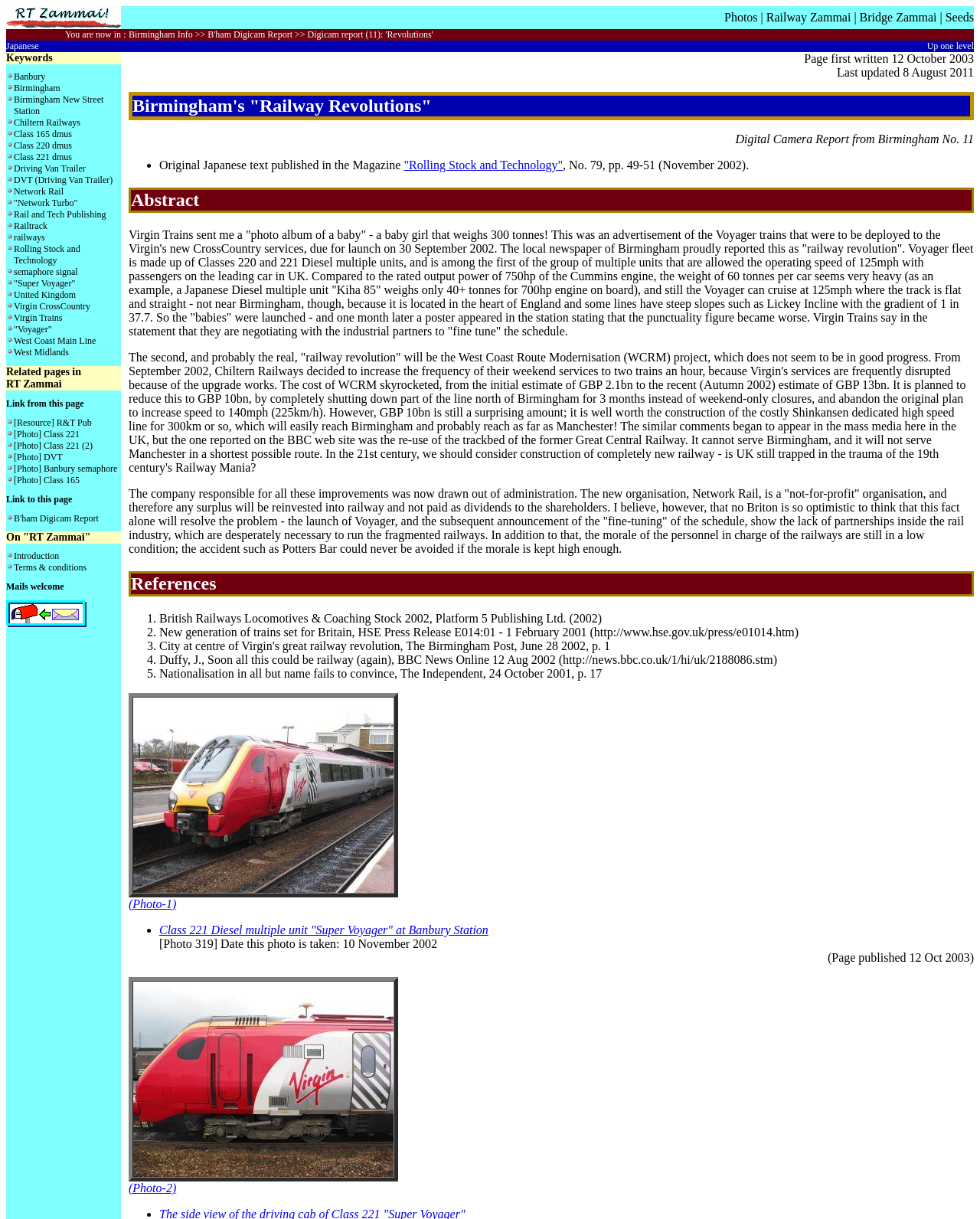Determine the bounding box coordinates of the element that should be clicked to execute the following command: "Select Japanese".

[0.006, 0.033, 0.04, 0.042]